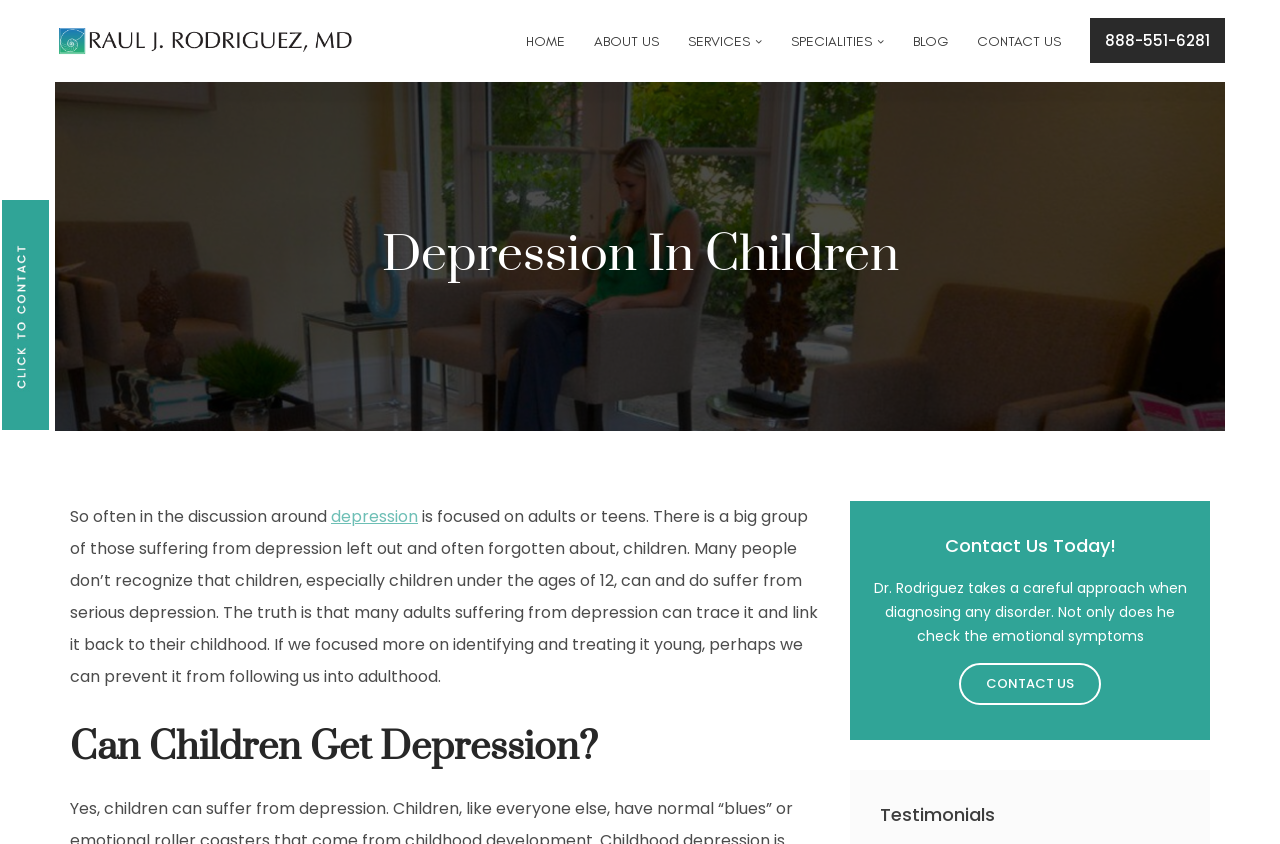Please give the bounding box coordinates of the area that should be clicked to fulfill the following instruction: "check Copyright information". The coordinates should be in the format of four float numbers from 0 to 1, i.e., [left, top, right, bottom].

None